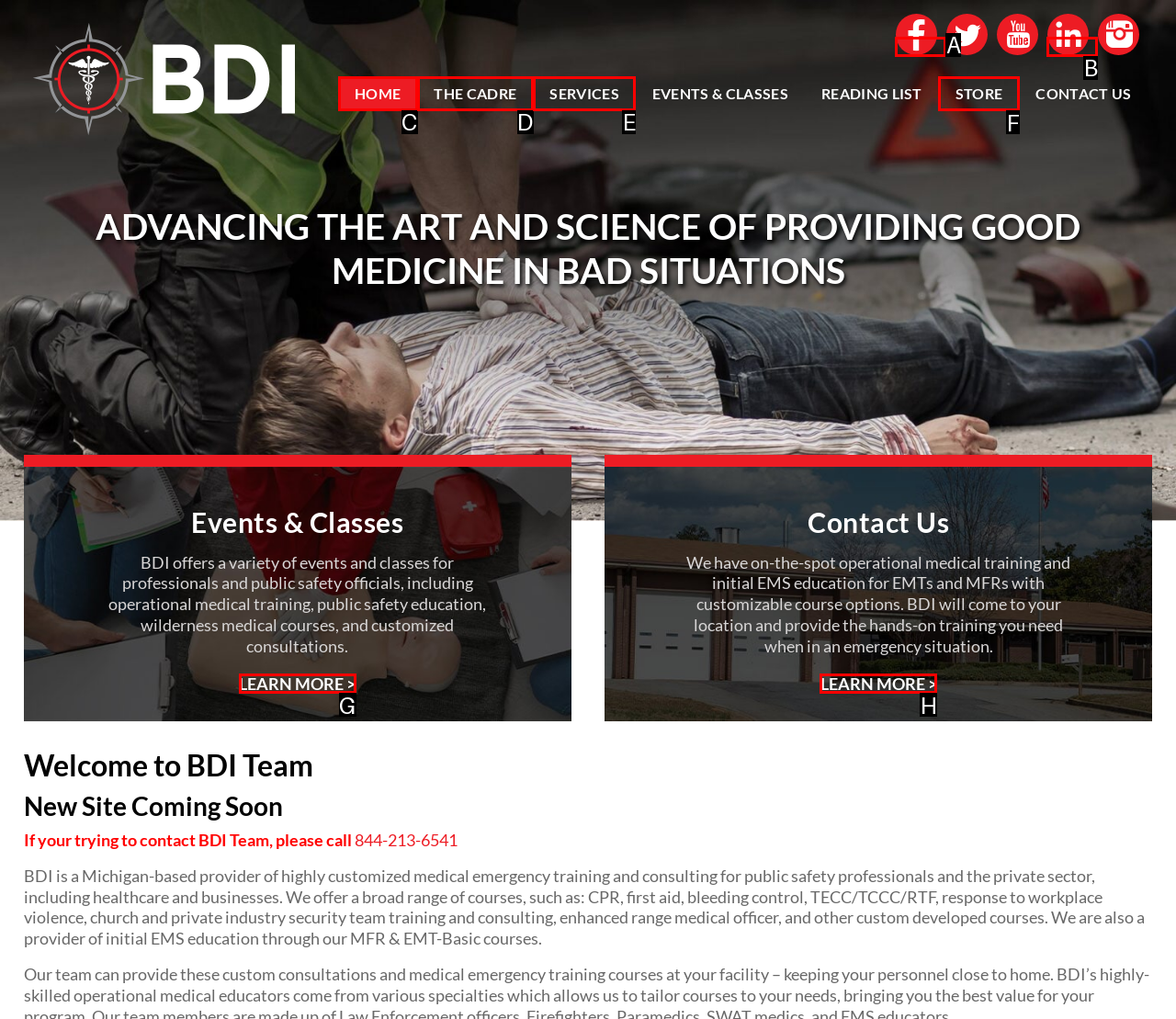Indicate which red-bounded element should be clicked to perform the task: View STORE Answer with the letter of the correct option.

F